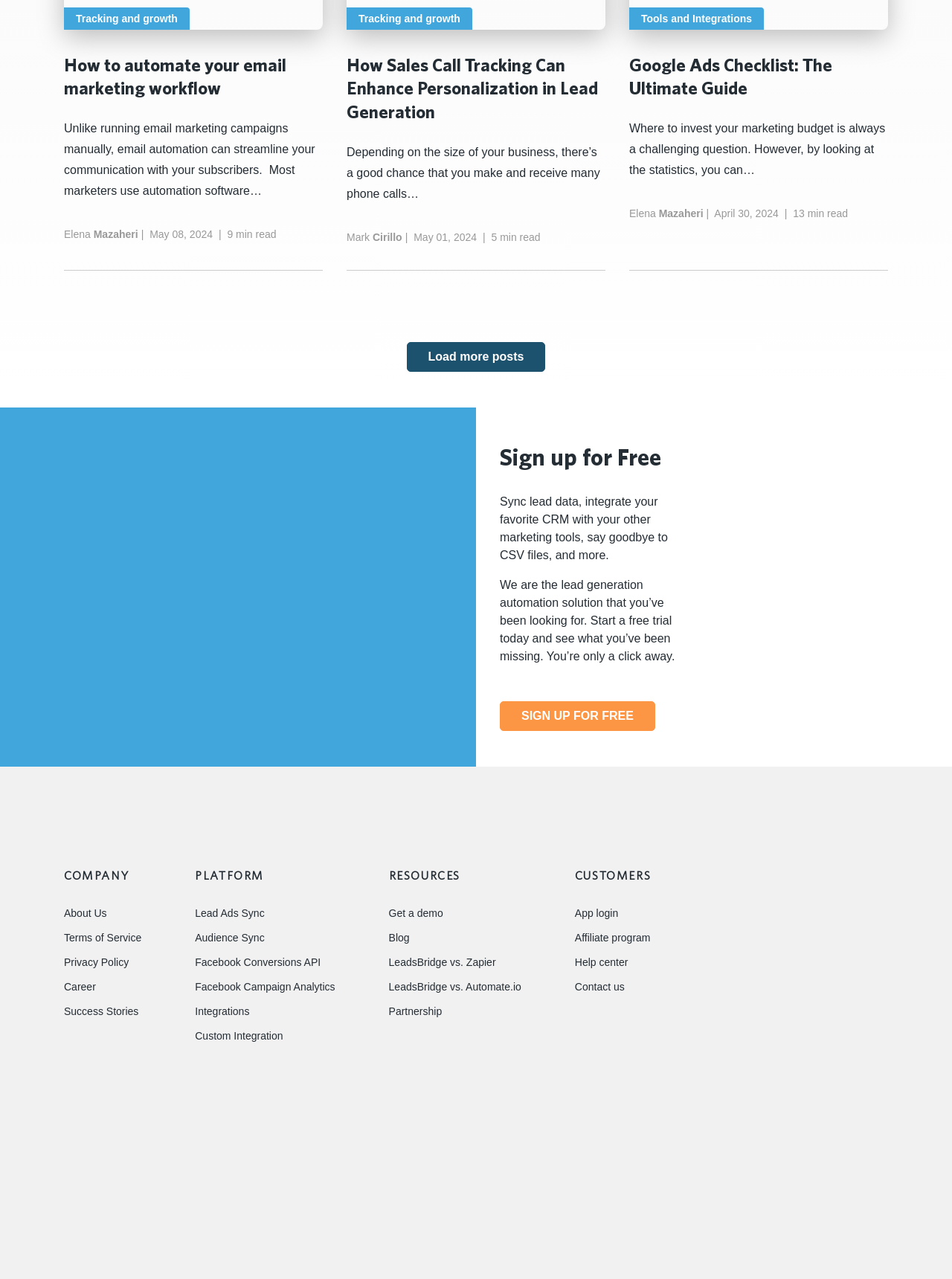Pinpoint the bounding box coordinates of the area that should be clicked to complete the following instruction: "Sign up for Free". The coordinates must be given as four float numbers between 0 and 1, i.e., [left, top, right, bottom].

[0.525, 0.549, 0.688, 0.572]